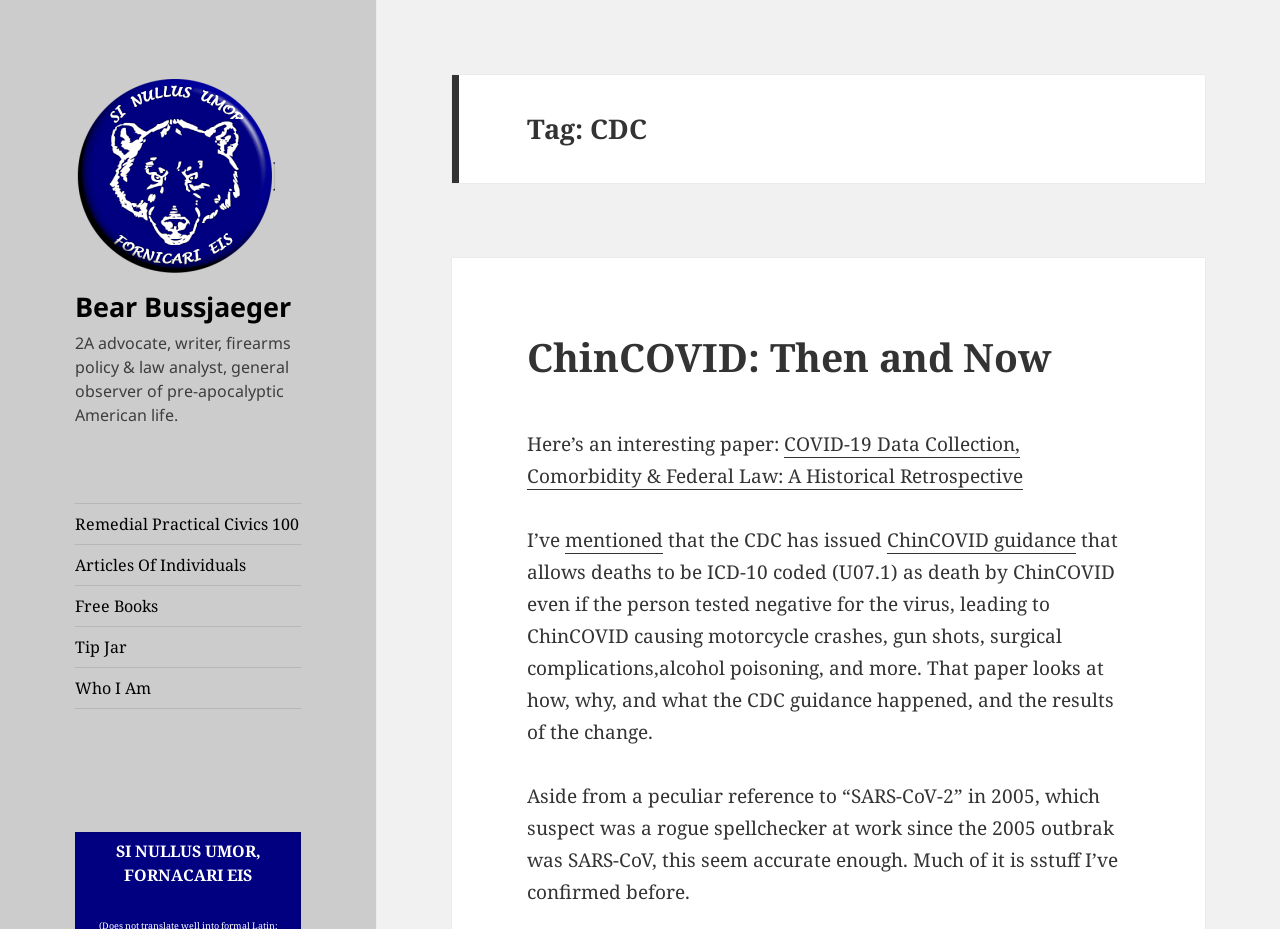Given the element description mentioned, identify the bounding box coordinates for the UI element on the webpage screenshot. The format should be (top-left x, top-left y, bottom-right x, bottom-right y), with values between 0 and 1.

[0.441, 0.567, 0.518, 0.596]